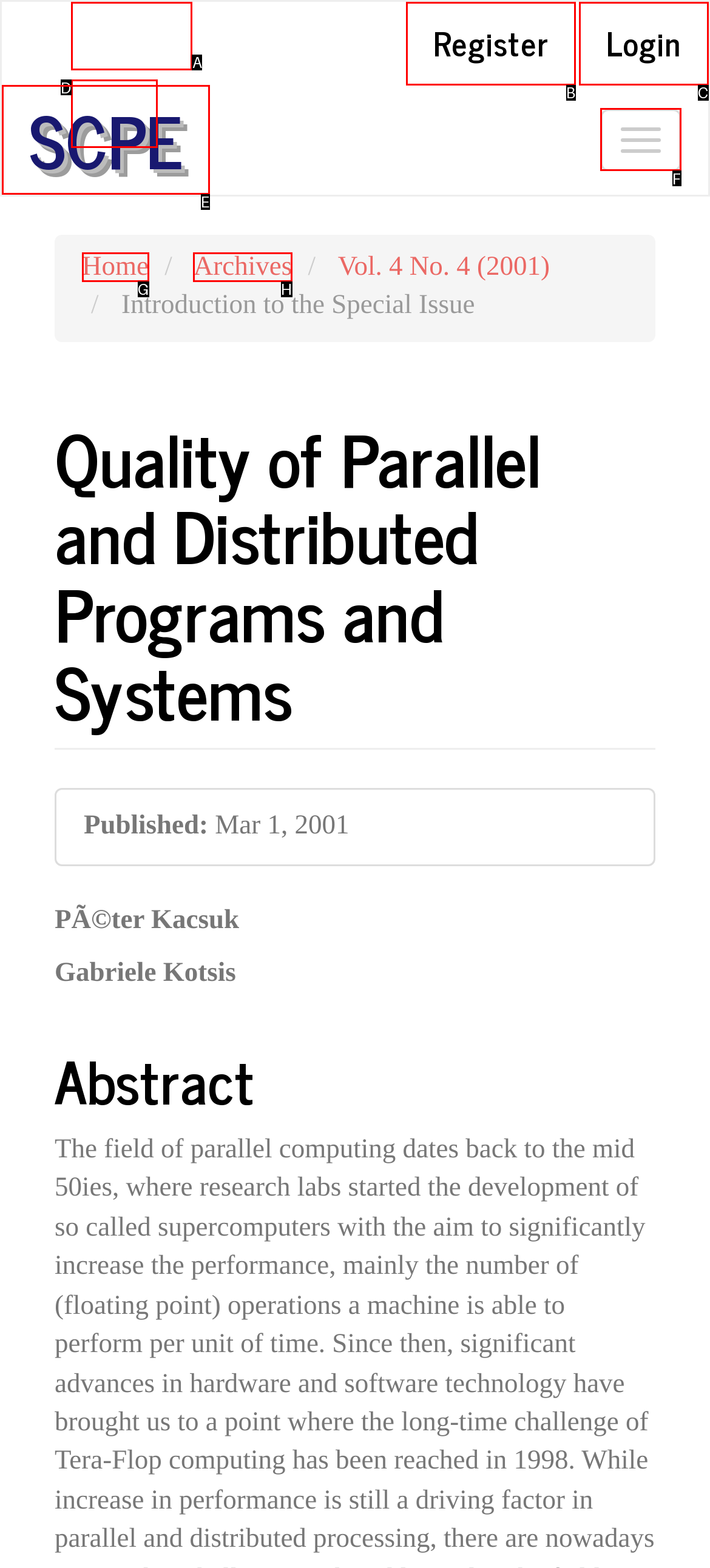Choose the letter of the option you need to click to Toggle navigation. Answer with the letter only.

F